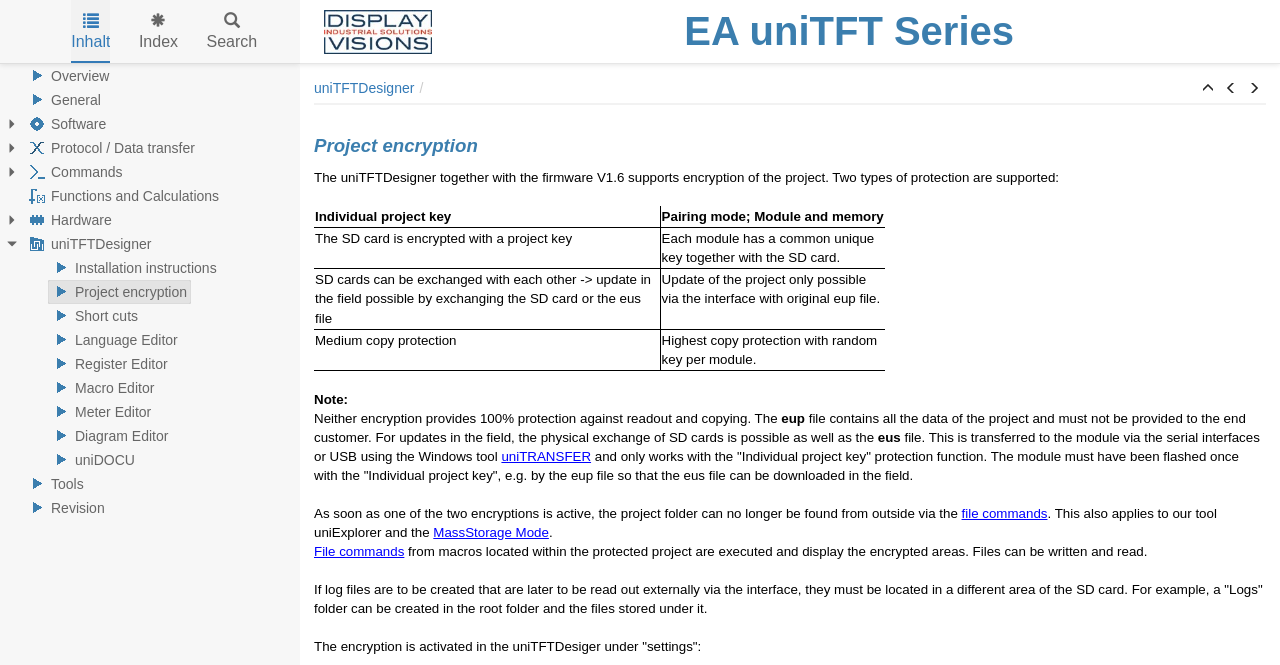Look at the image and write a detailed answer to the question: 
What is the purpose of the 'eus' file?

The 'eus' file is used for updates in the field, as mentioned in the text 'For updates in the field, the physical exchange of SD cards is possible as well as the 'eus' file.'